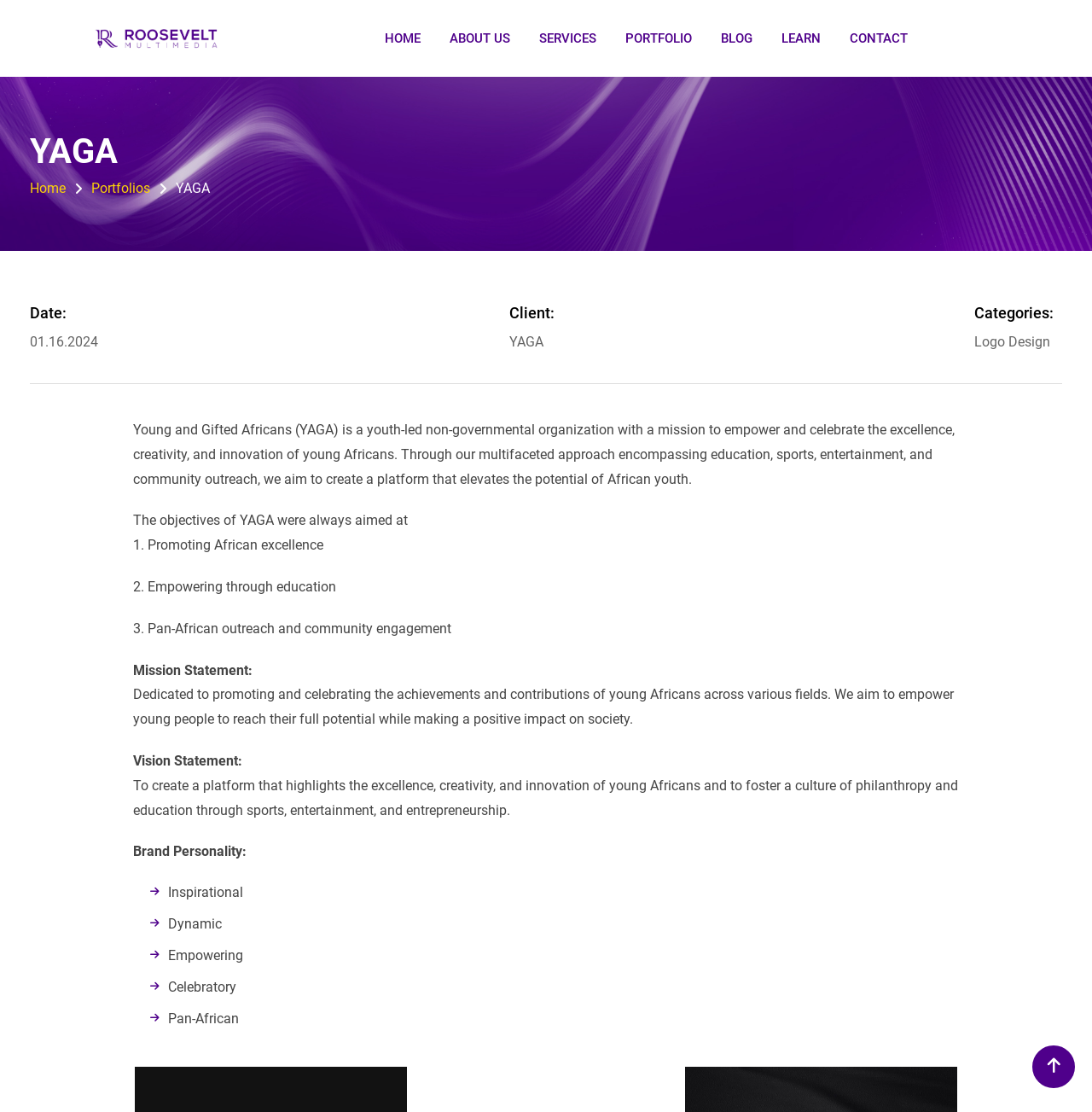Pinpoint the bounding box coordinates of the clickable element to carry out the following instruction: "View the 'Previous Post'."

None